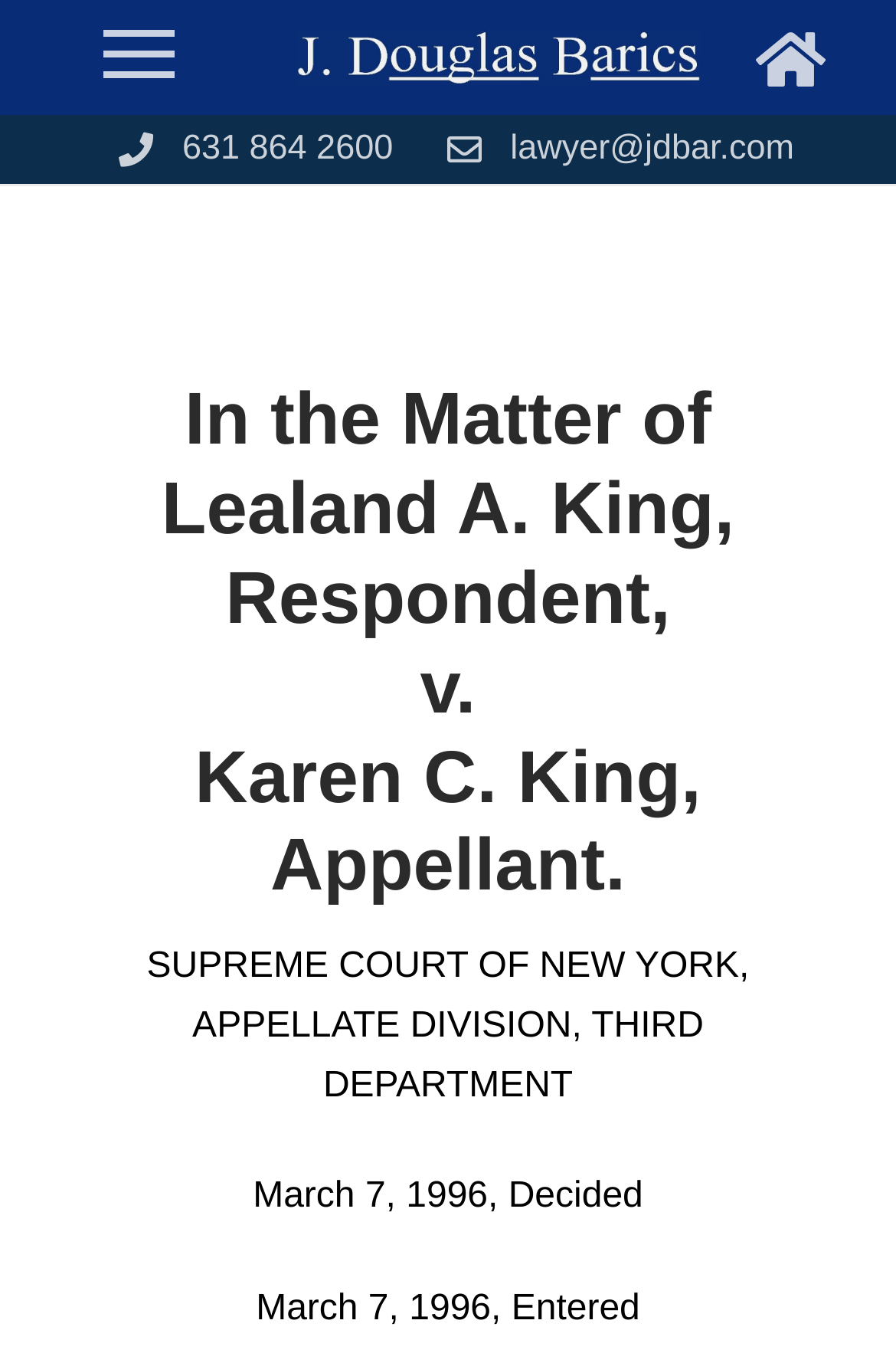What is the name of the appellant in the court case?
Based on the image, provide a one-word or brief-phrase response.

Karen C. King